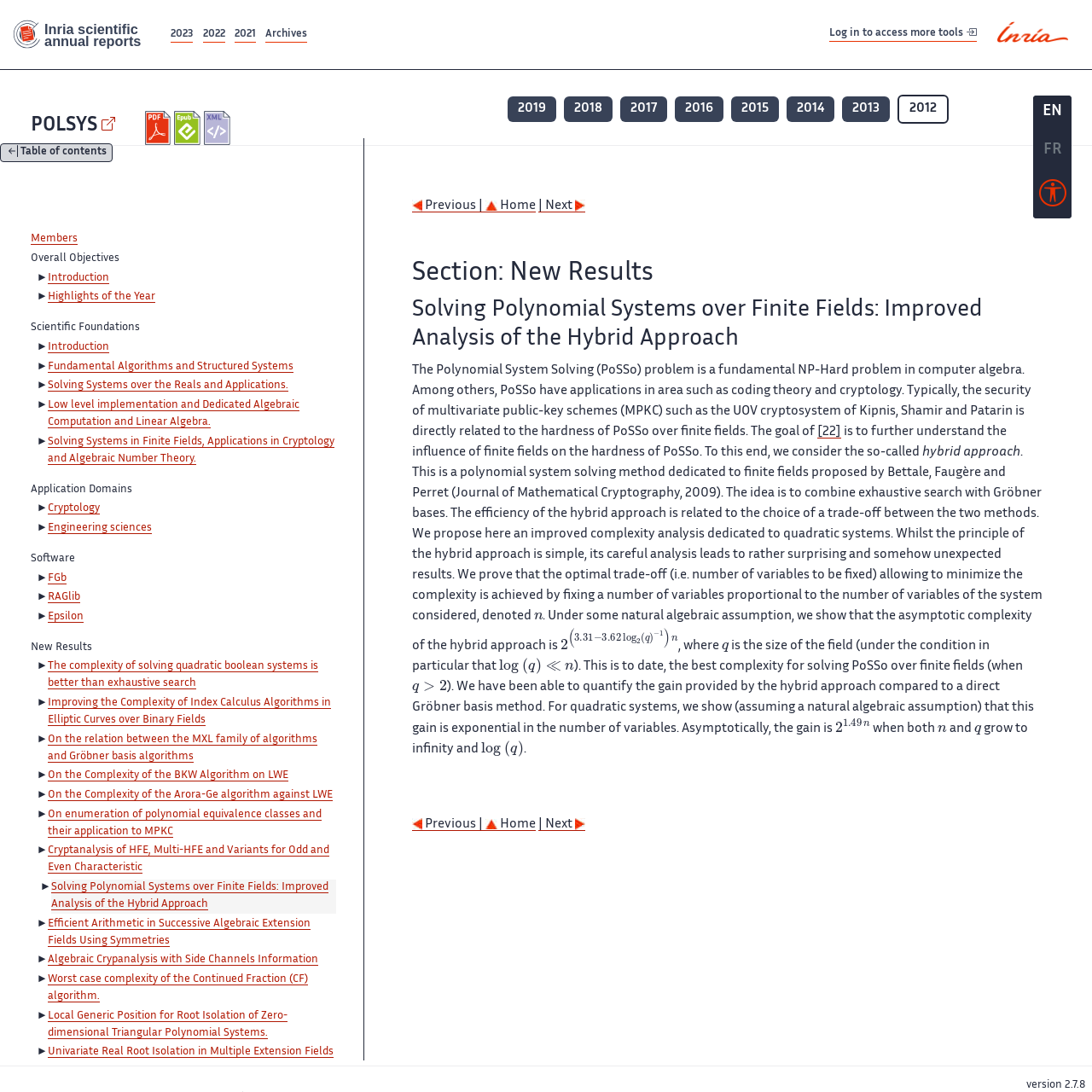Given the webpage screenshot and the description, determine the bounding box coordinates (top-left x, top-left y, bottom-right x, bottom-right y) that define the location of the UI element matching this description: 2013

[0.78, 0.09, 0.805, 0.109]